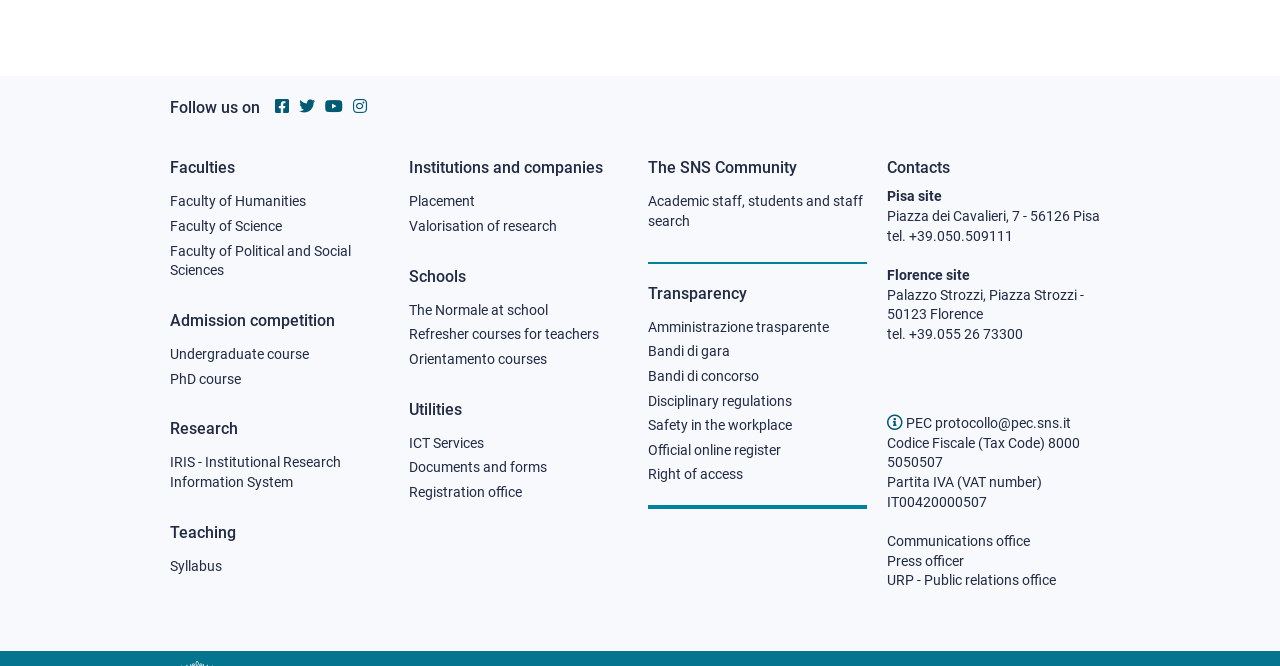Please find the bounding box coordinates of the element that must be clicked to perform the given instruction: "Follow Scuola Normale Superiore on Facebook". The coordinates should be four float numbers from 0 to 1, i.e., [left, top, right, bottom].

[0.215, 0.146, 0.226, 0.174]